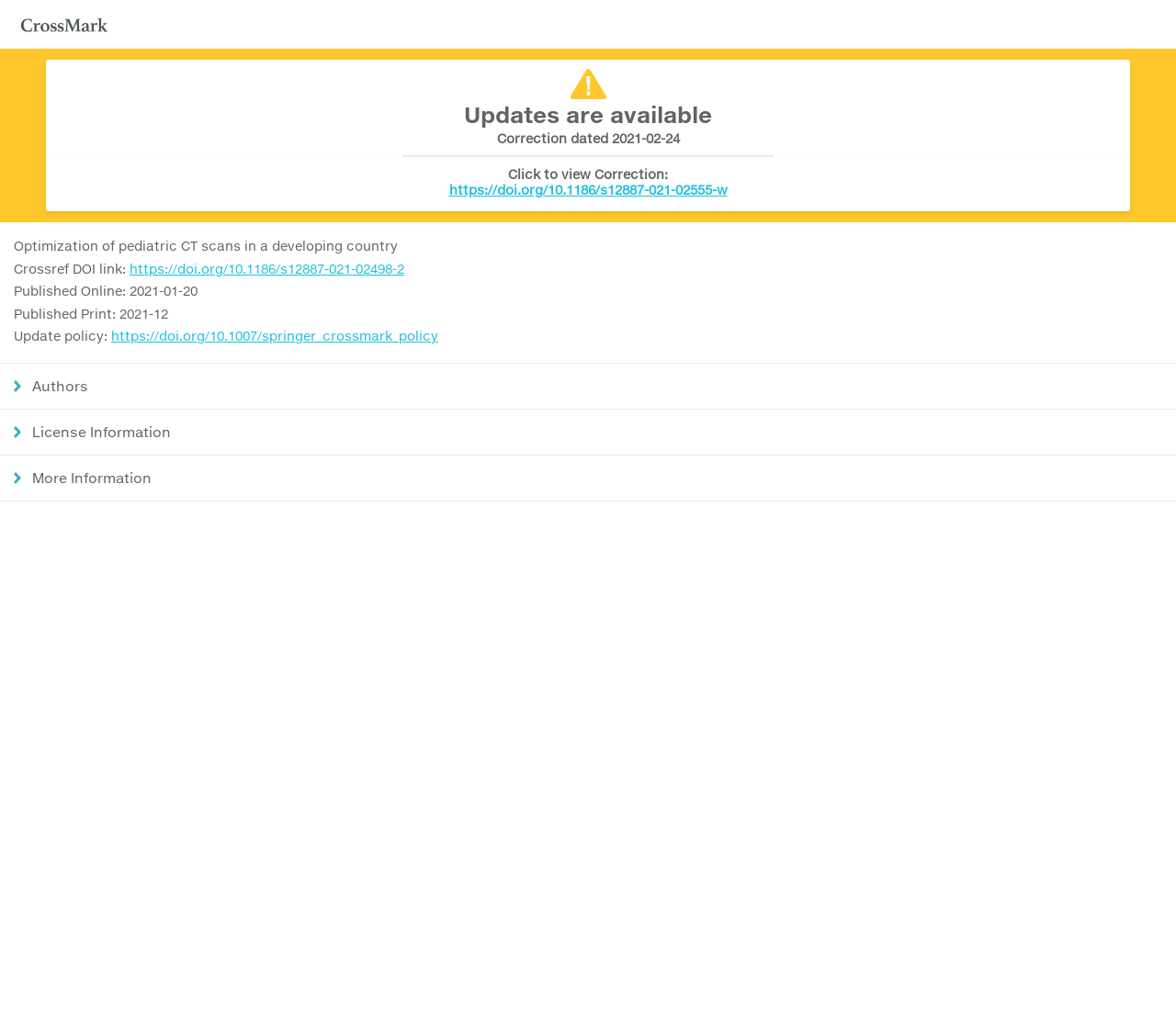Find the bounding box coordinates corresponding to the UI element with the description: "title="Amazon Prime"". The coordinates should be formatted as [left, top, right, bottom], with values as floats between 0 and 1.

None